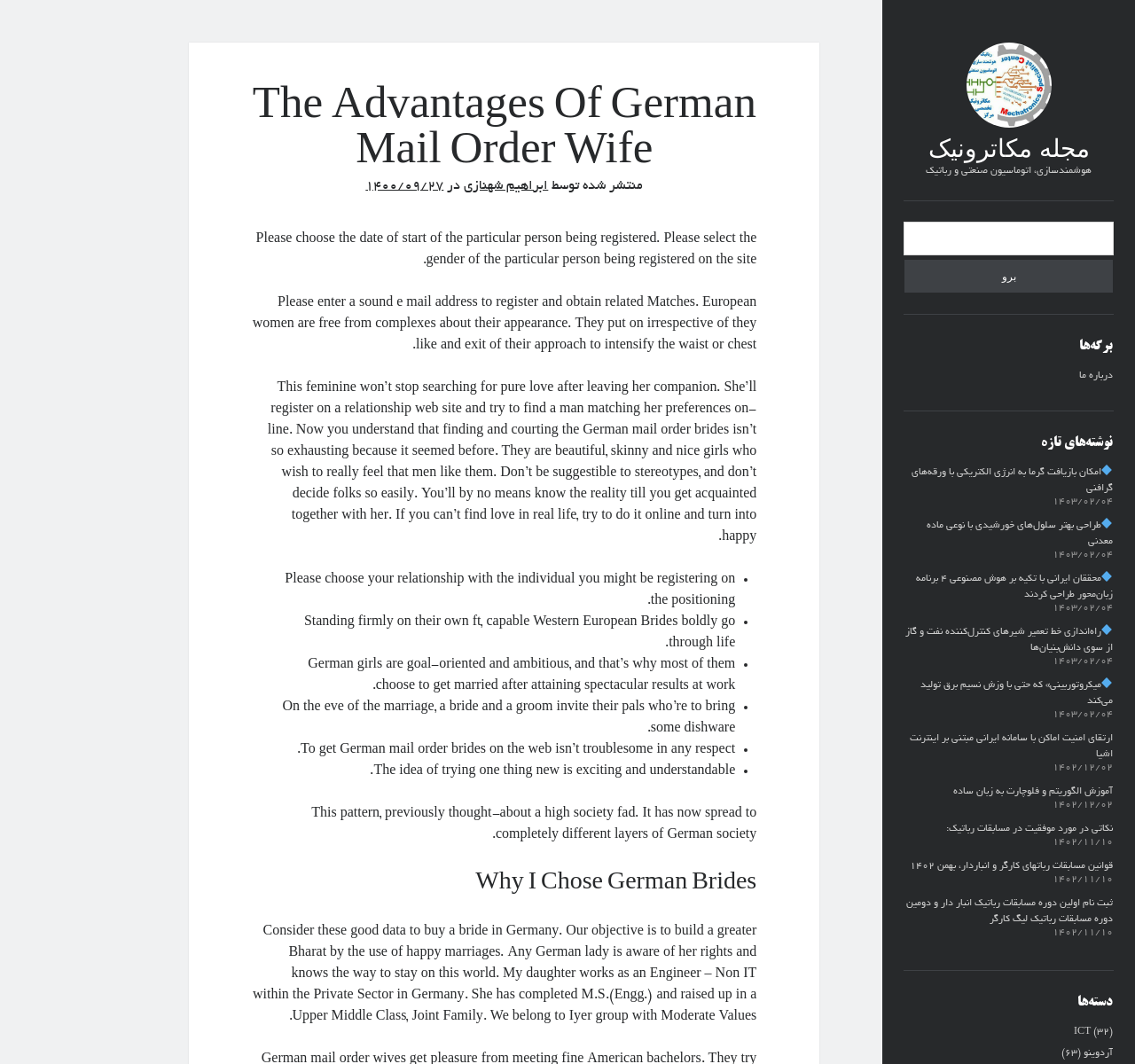Determine the bounding box coordinates of the clickable region to execute the instruction: "search for something". The coordinates should be four float numbers between 0 and 1, denoted as [left, top, right, bottom].

[0.797, 0.209, 0.981, 0.275]